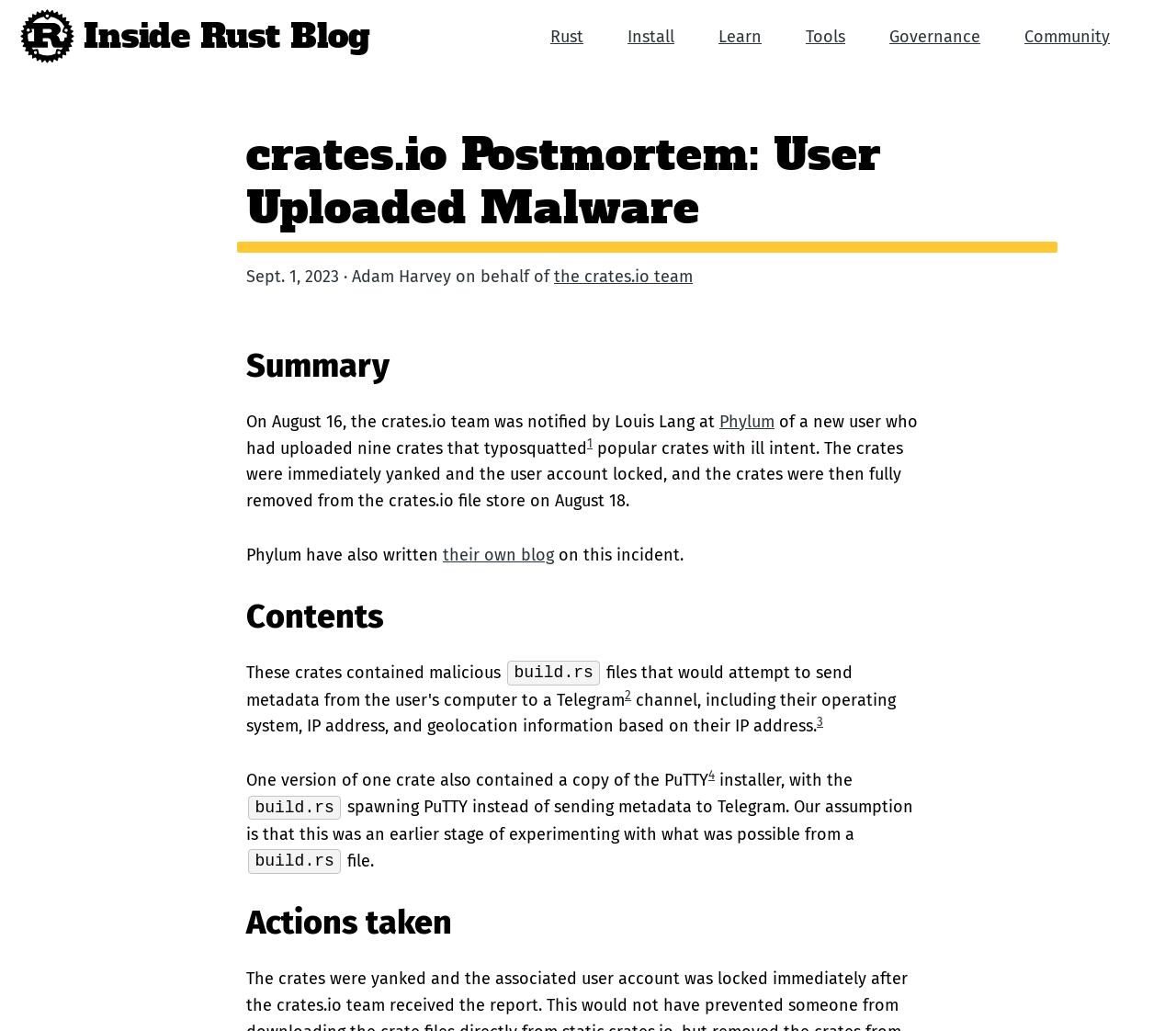Please find the bounding box coordinates of the section that needs to be clicked to achieve this instruction: "Visit Phylum's blog".

[0.377, 0.528, 0.471, 0.548]